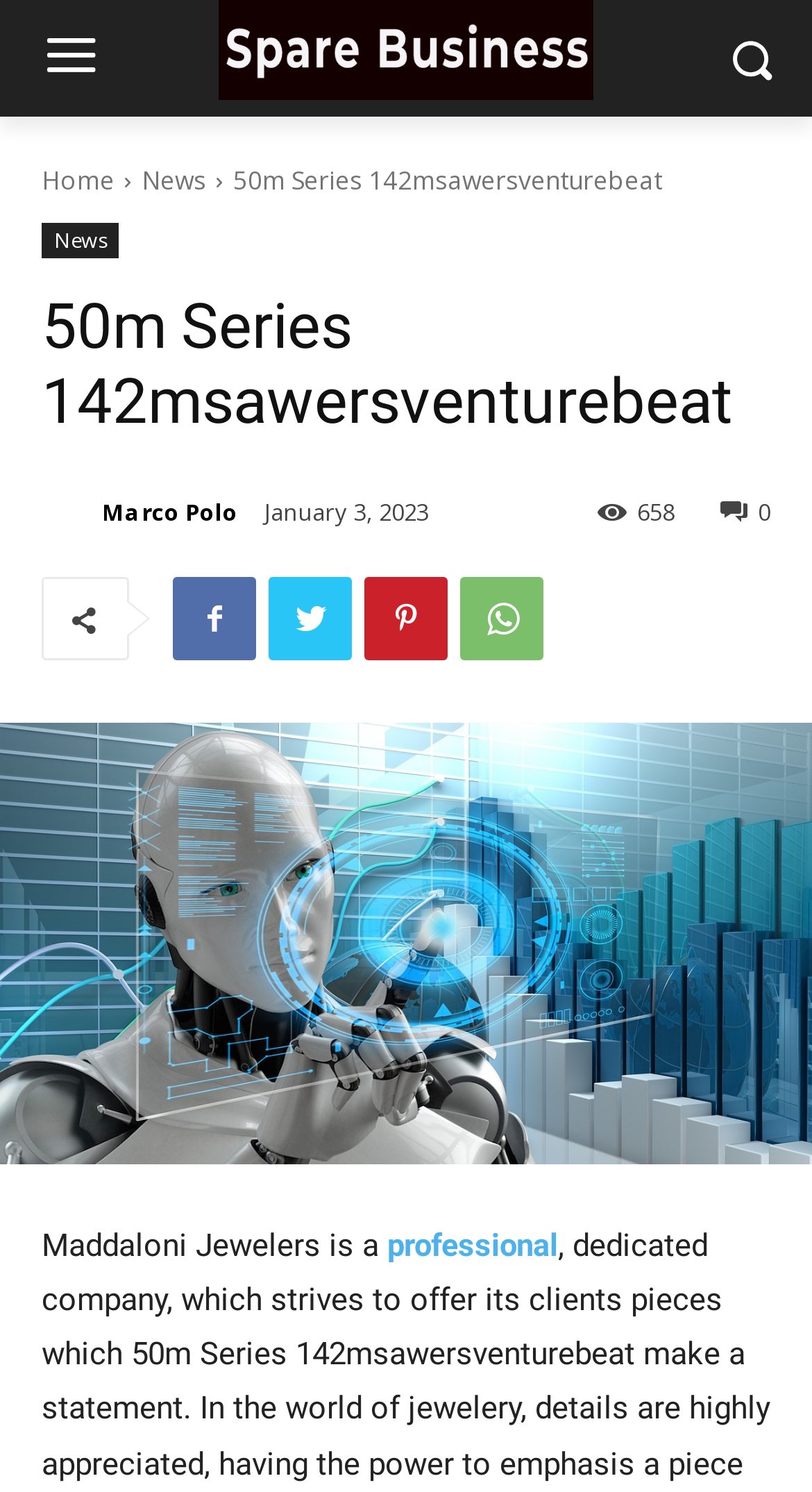What is the name of the series mentioned on the webpage?
Analyze the screenshot and provide a detailed answer to the question.

The webpage has a heading element with the text '50m Series 142msawersventurebeat', which suggests that this is the name of the series being referred to.